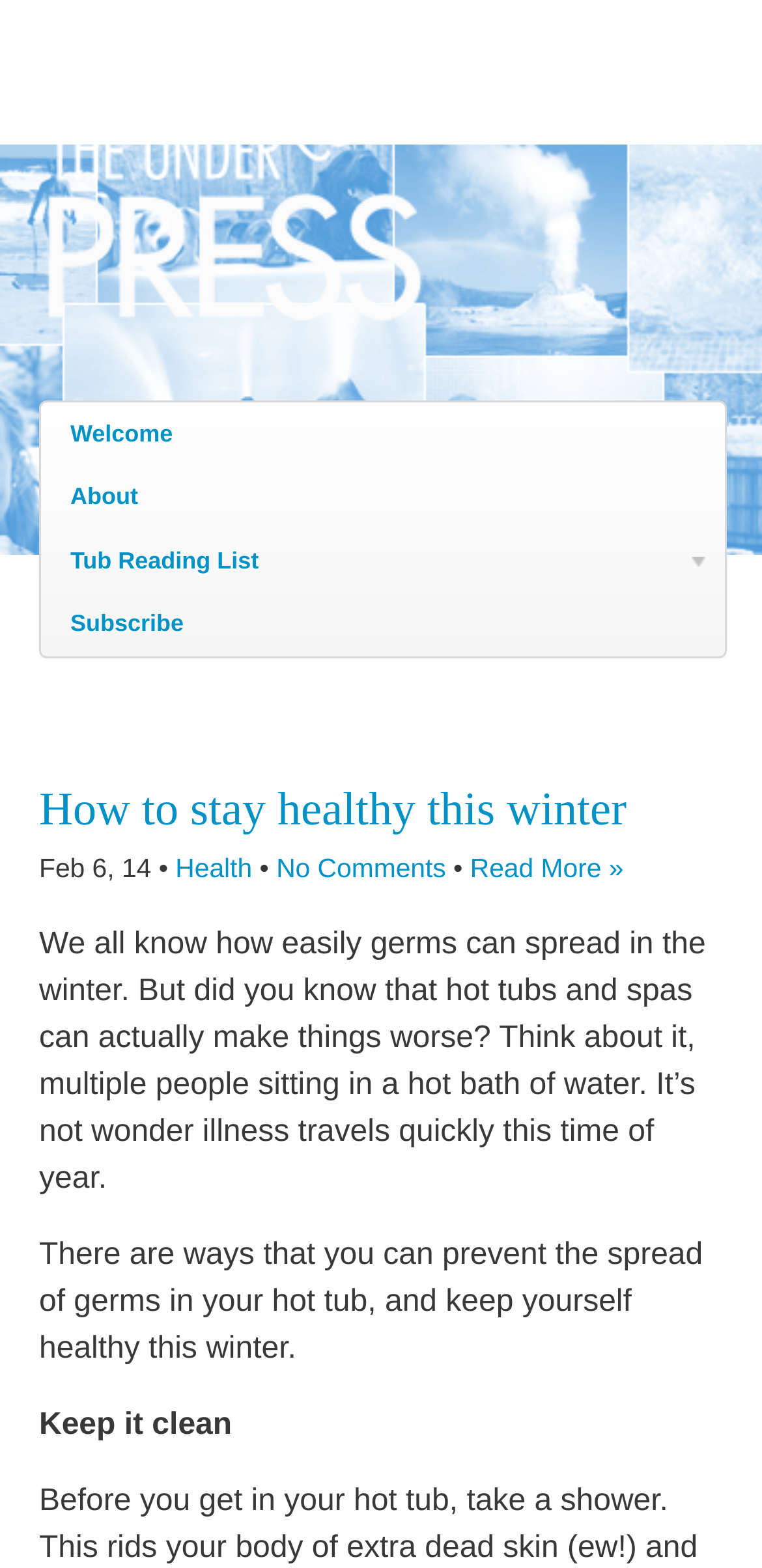How many people can sit in a hot tub?
Please provide a single word or phrase answer based on the image.

Multiple people